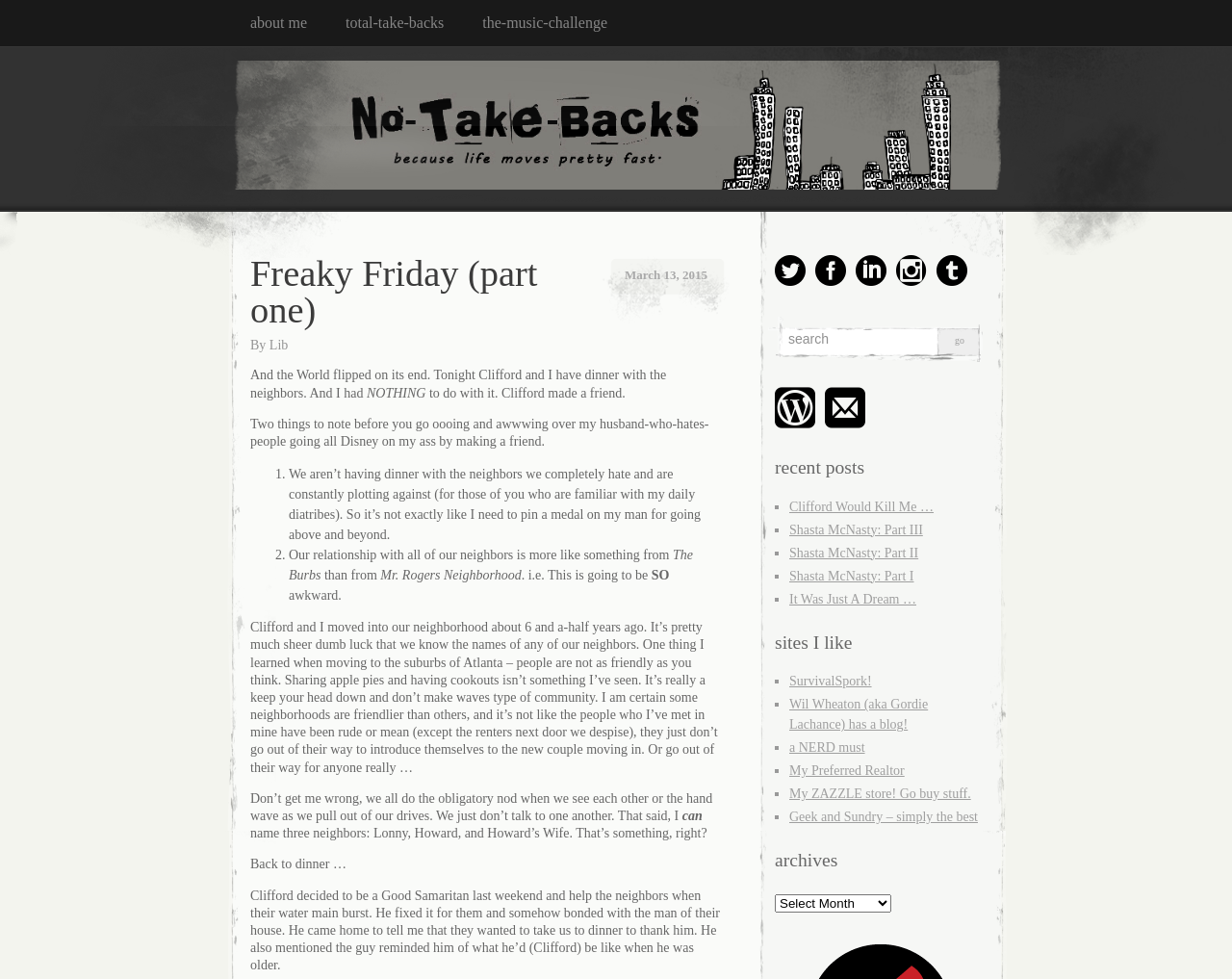Using the provided element description "about me", determine the bounding box coordinates of the UI element.

[0.203, 0.0, 0.281, 0.047]